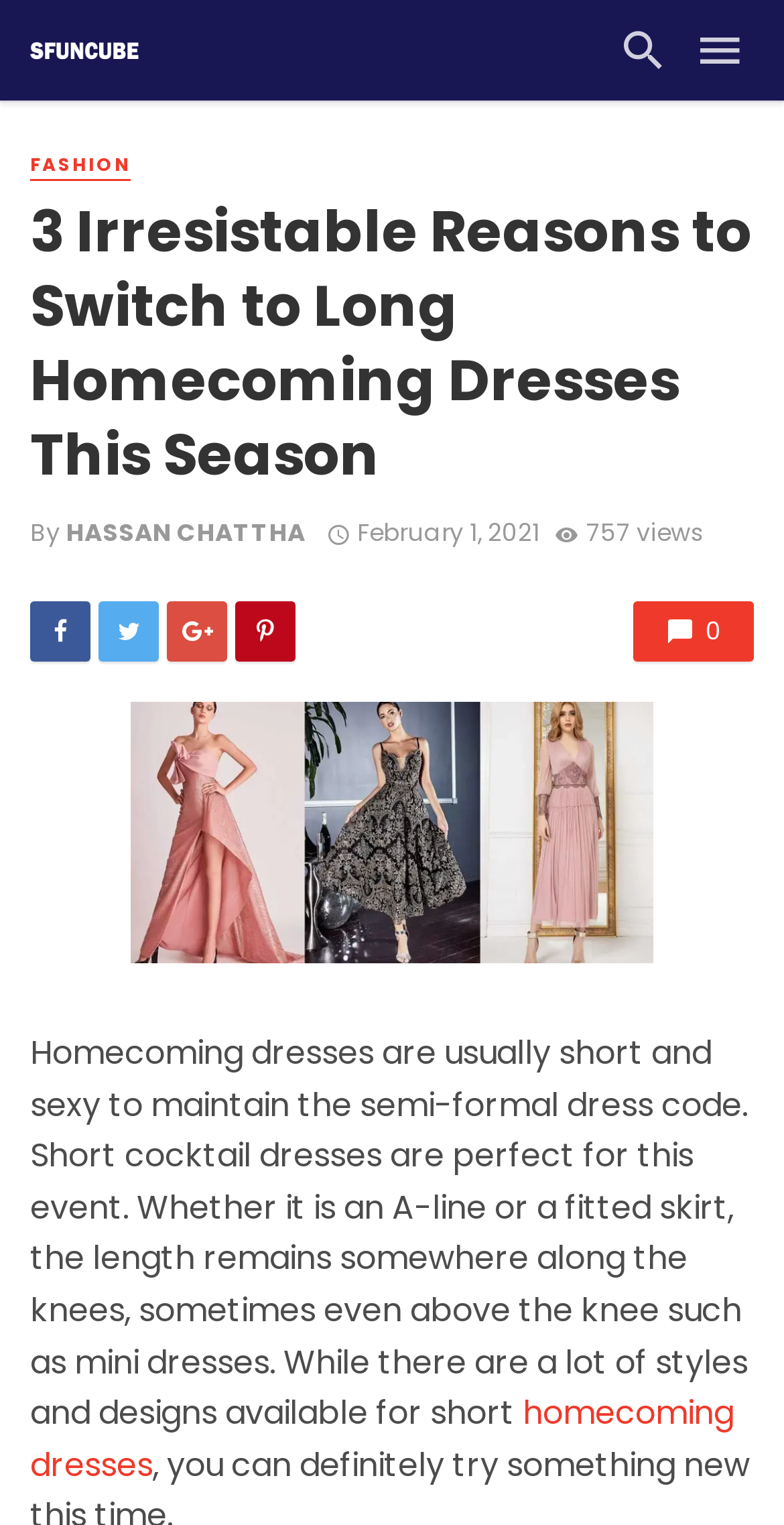Describe every aspect of the webpage in a detailed manner.

This webpage is about homecoming dresses, specifically discussing the trend of switching to long dresses. At the top left corner, there is a logo image and a link to the logo. On the top right corner, there are two icons, a button and a link, which seem to be navigation or menu buttons.

Below the top navigation bar, there is a header section that spans the entire width of the page. It contains a link to the "FASHION" category, a heading that reads "3 Irresistable Reasons to Switch to Long Homecoming Dresses This Season", and information about the author, "HASSAN CHATTHA", and the date and time of publication, "February 1, 2021 at 3:42 am". There is also a view count, "757 views", on the right side of this section.

Underneath the header section, there are five social media links, represented by icons, aligned horizontally. Below these icons, there is a large image that takes up most of the width of the page, with a caption "Long Homecoming Dresses This Season".

The main content of the page is a block of text that discusses the typical characteristics of homecoming dresses, such as being short and sexy, and how they usually fall just above the knee. The text also mentions that there are many styles and designs available for short dresses. There is a link to "homecoming dresses" at the bottom of this text block.